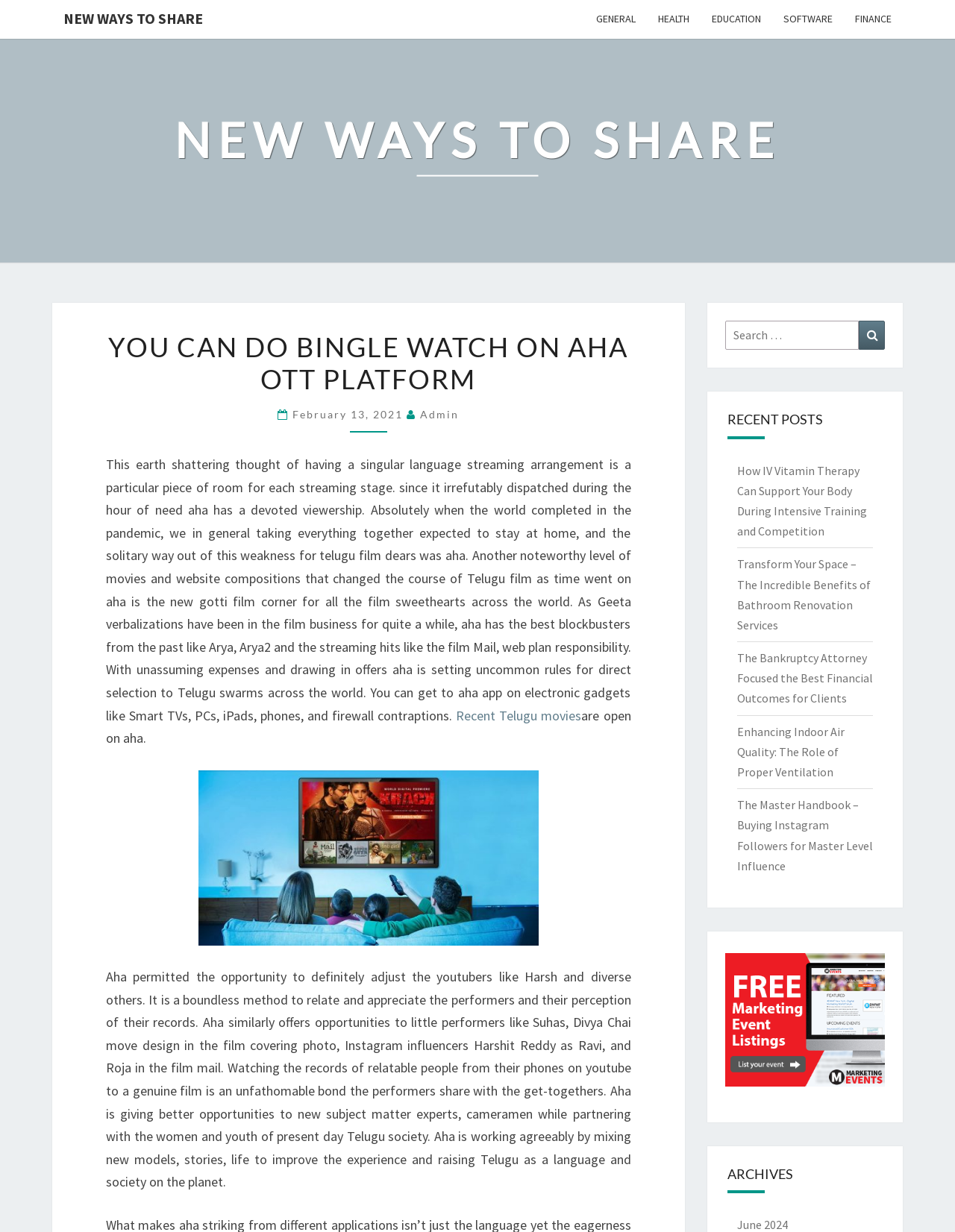Locate the bounding box coordinates of the region to be clicked to comply with the following instruction: "Read the 'Sporting successes' heading". The coordinates must be four float numbers between 0 and 1, in the form [left, top, right, bottom].

None